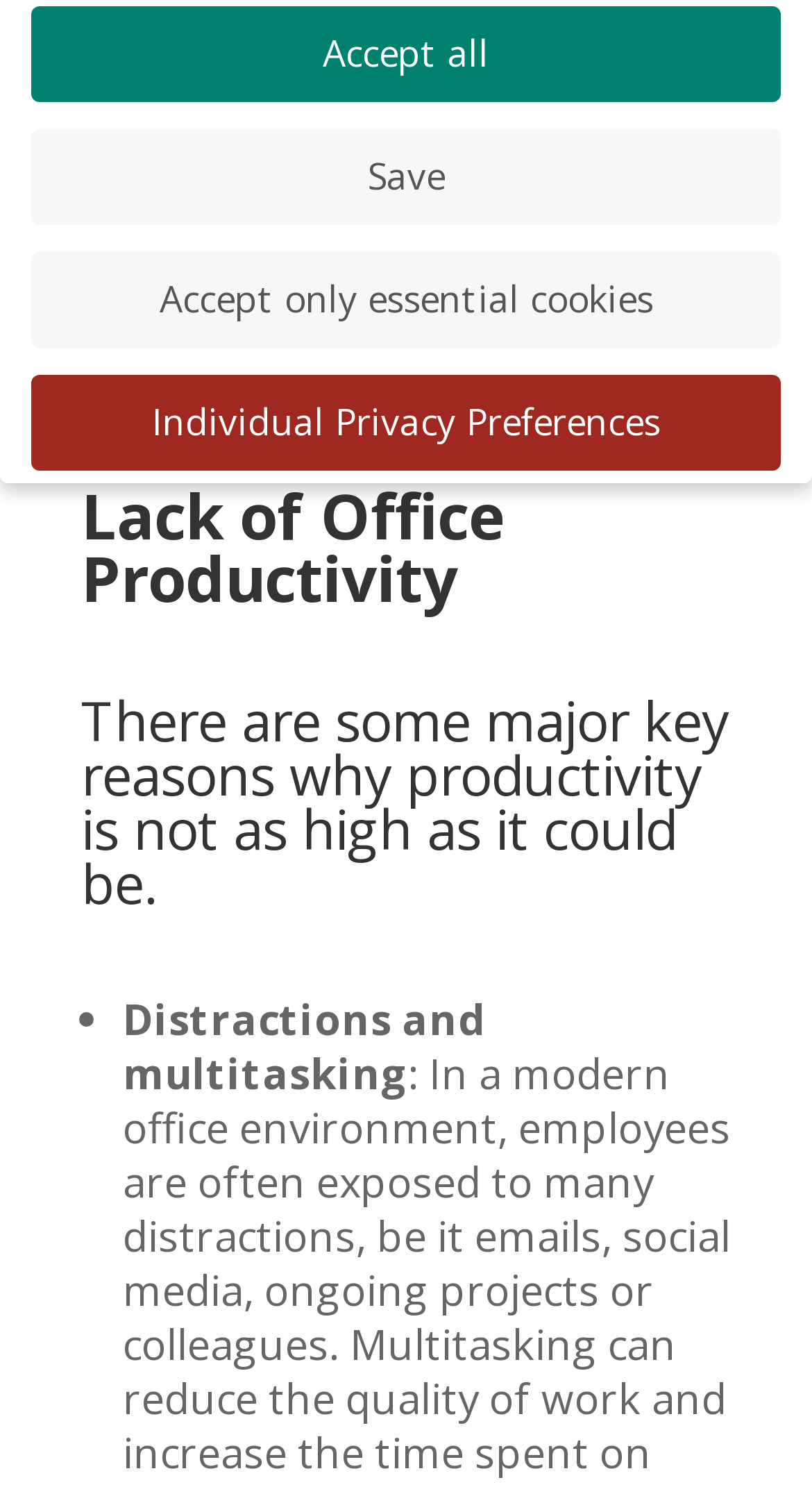Bounding box coordinates must be specified in the format (top-left x, top-left y, bottom-right x, bottom-right y). All values should be floating point numbers between 0 and 1. What are the bounding box coordinates of the UI element described as: Imprint

[0.672, 0.334, 0.772, 0.354]